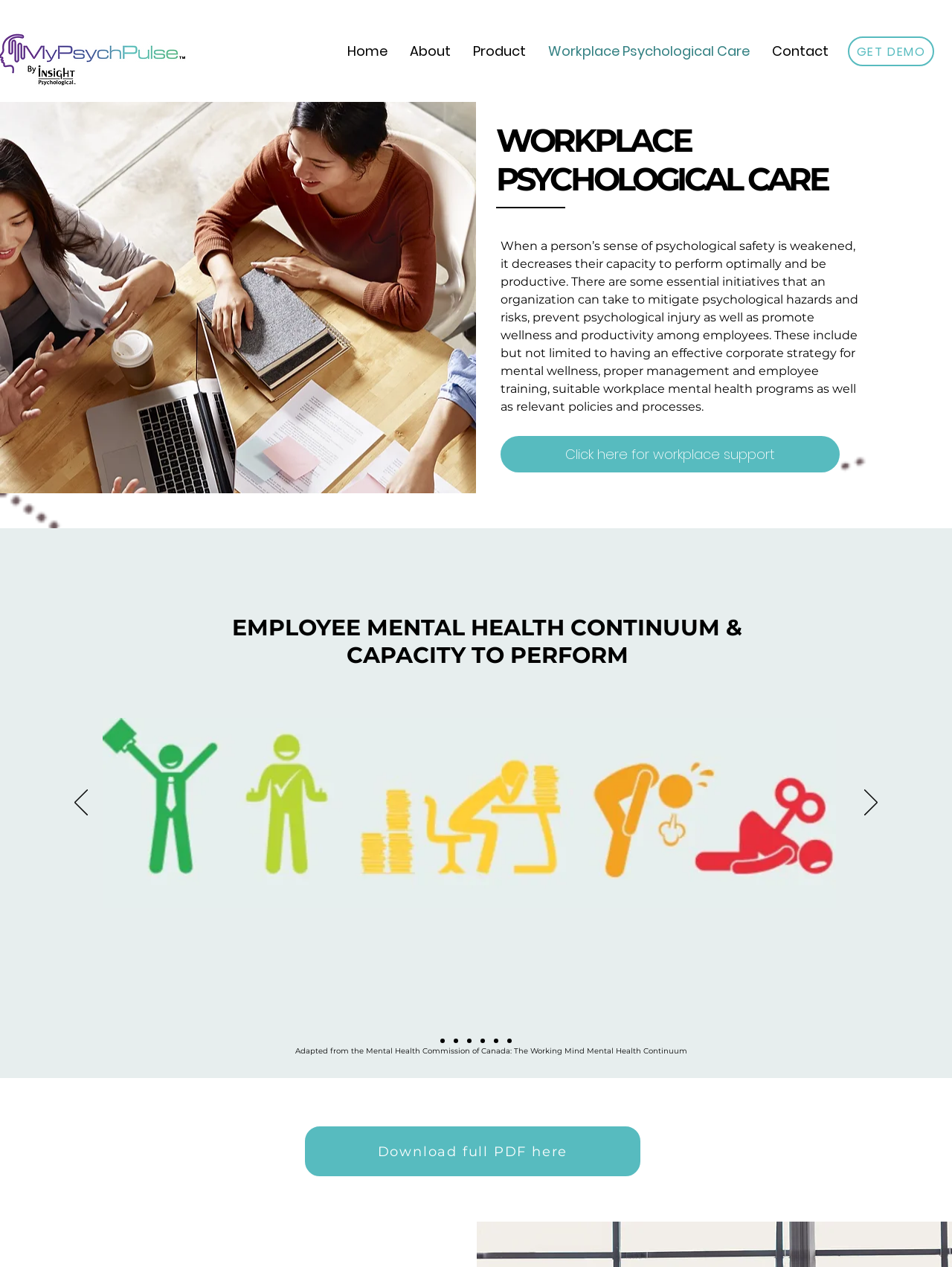Given the description "Click here for workplace support", determine the bounding box of the corresponding UI element.

[0.526, 0.344, 0.882, 0.373]